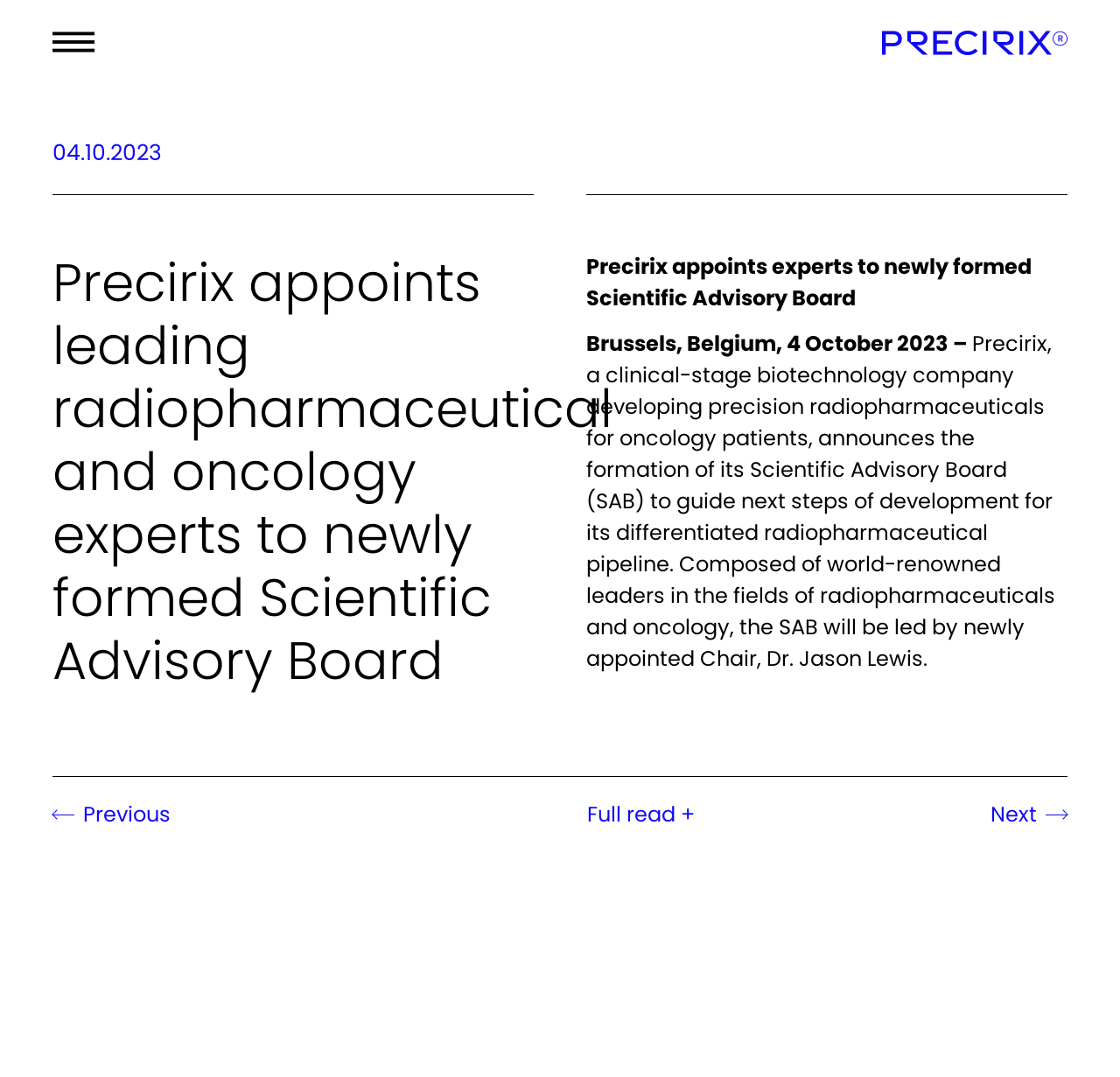Calculate the bounding box coordinates for the UI element based on the following description: "Next". Ensure the coordinates are four float numbers between 0 and 1, i.e., [left, top, right, bottom].

[0.884, 0.741, 0.953, 0.772]